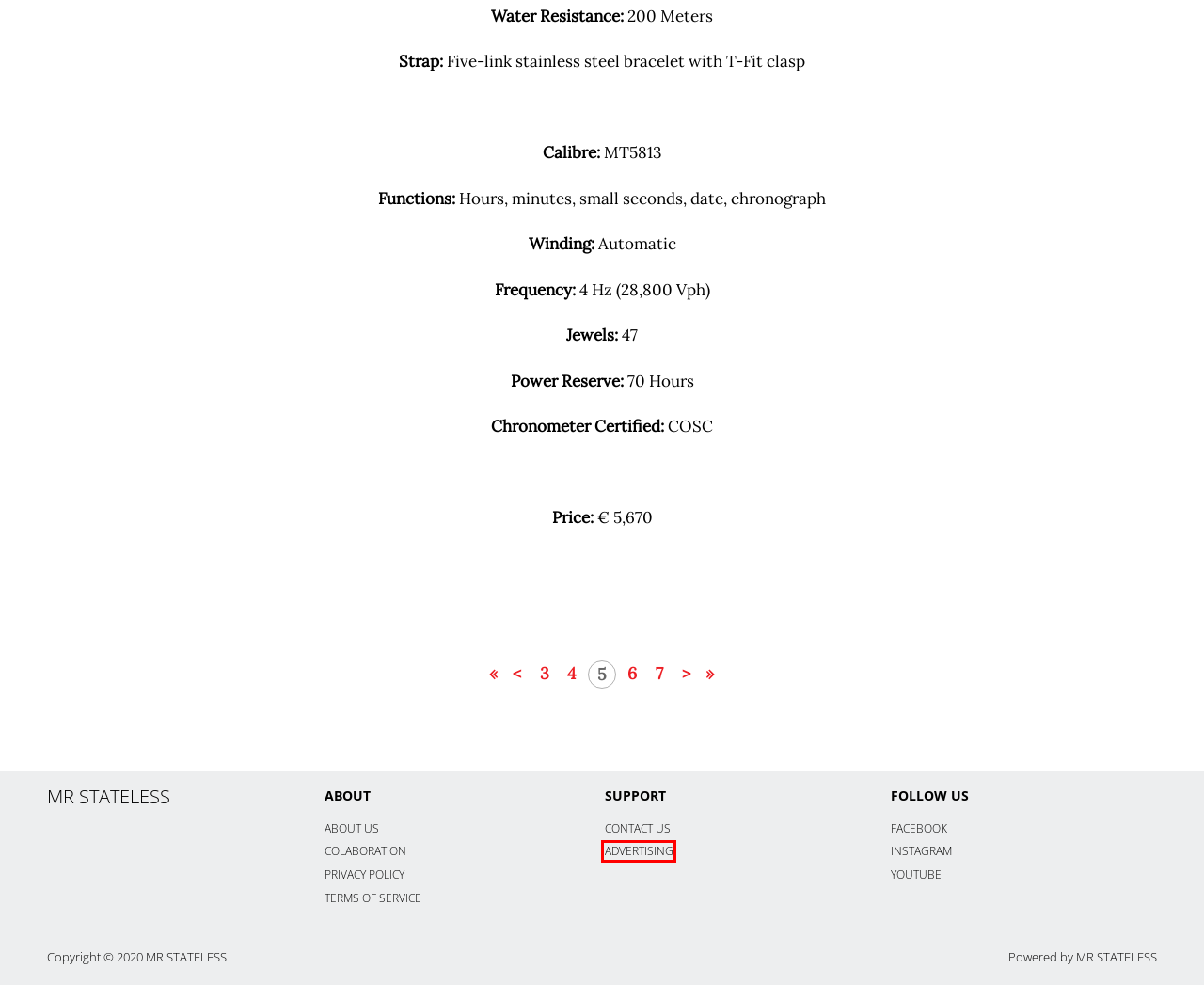Analyze the webpage screenshot with a red bounding box highlighting a UI element. Select the description that best matches the new webpage after clicking the highlighted element. Here are the options:
A. TERMS OF SERVICE - MR STATELESS
B. ABOUT - MR STATELESS
C. CONTACT US - MR STATELESS
D. COLABORATION - MR STATELESS
E. Ricardo Amaral - MR STATELESS - Page 7
F. Ricardo Amaral - MR STATELESS - Page 4
G. ADVERTISING - MR STATELESS
H. Ricardo Amaral - MR STATELESS - Page 64

G